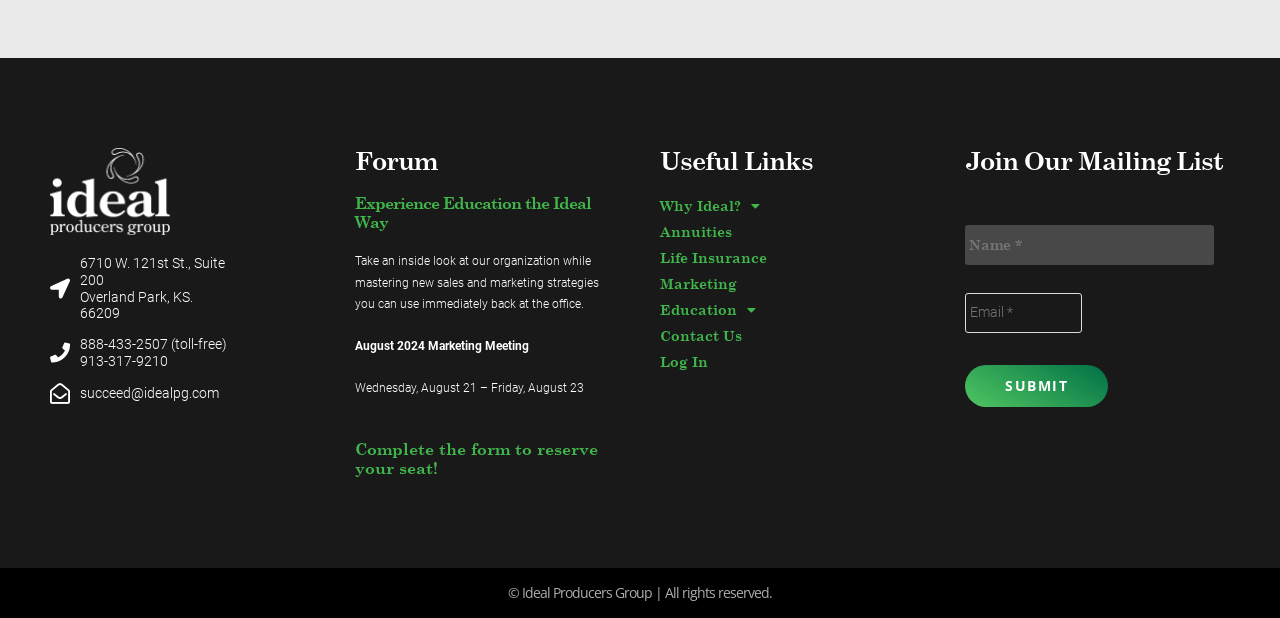Please respond to the question with a concise word or phrase:
What is the theme of the August 2024 meeting?

Marketing